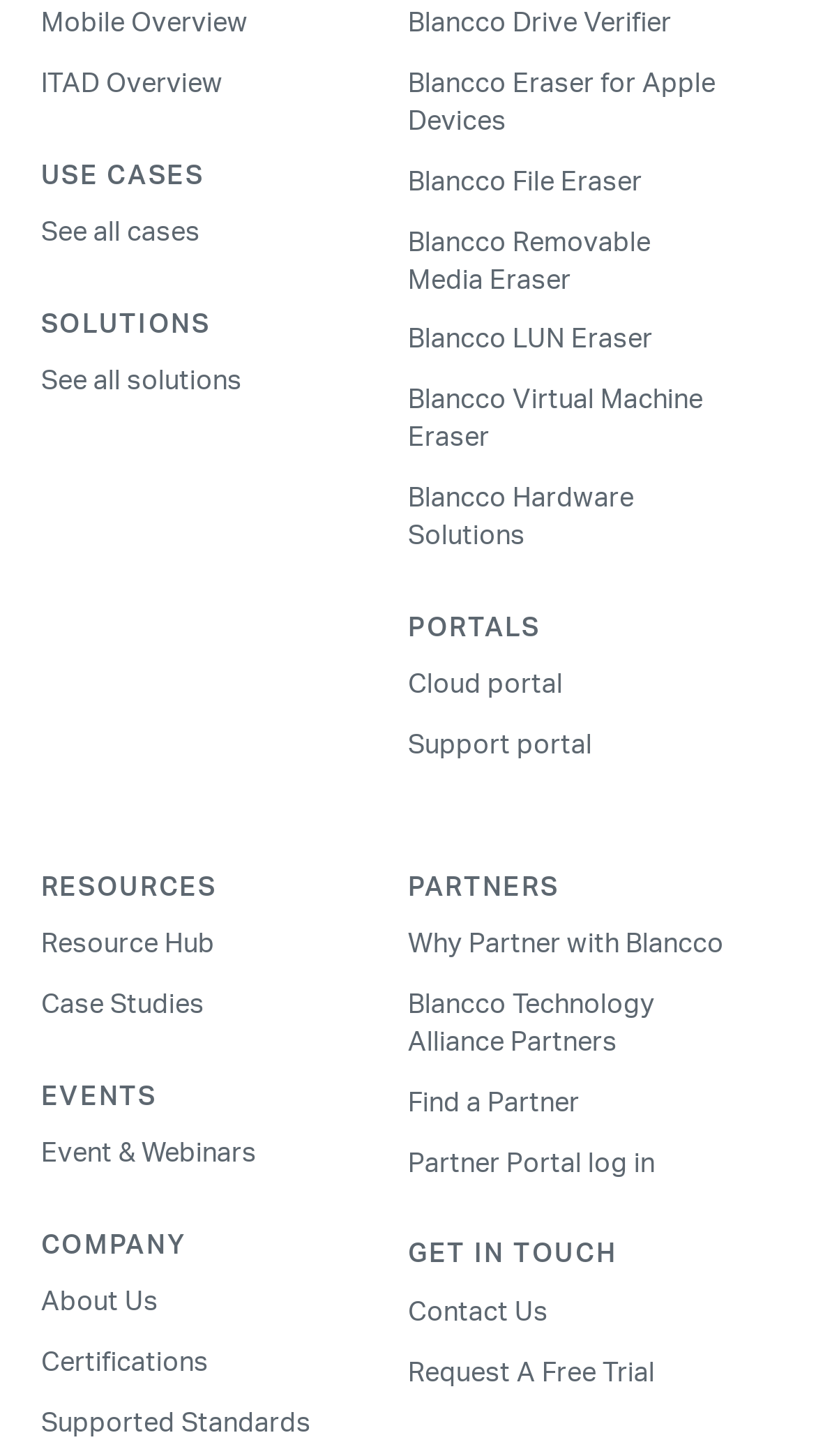What is the purpose of the 'Partner Portal log in' link?
Based on the screenshot, give a detailed explanation to answer the question.

The 'Partner Portal log in' link is located under the 'PARTNERS' category, which implies that it allows partners to log in to a dedicated portal for accessing partner-specific resources or information.